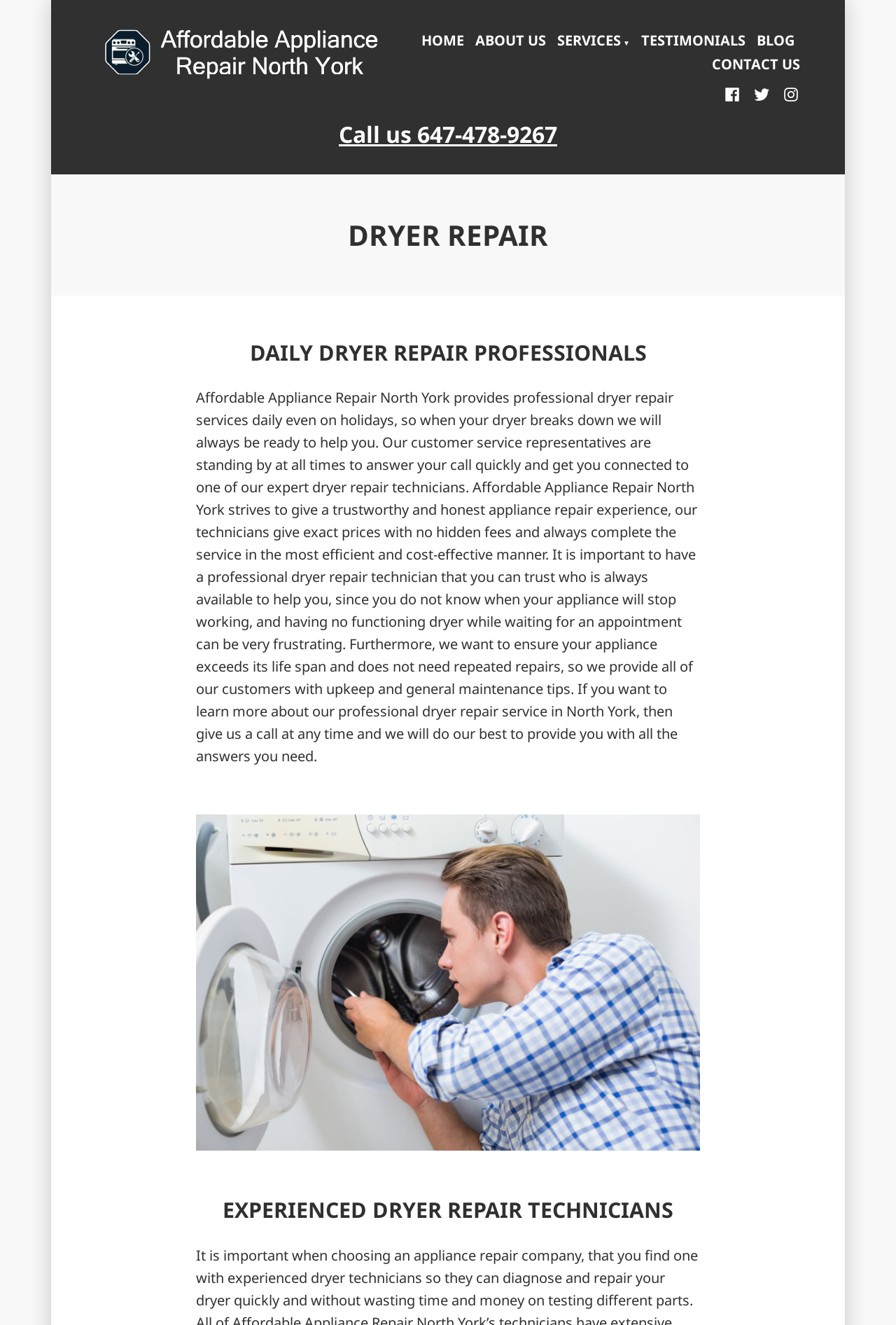Please predict the bounding box coordinates (top-left x, top-left y, bottom-right x, bottom-right y) for the UI element in the screenshot that fits the description: Call us 647-478-9267

[0.378, 0.09, 0.622, 0.112]